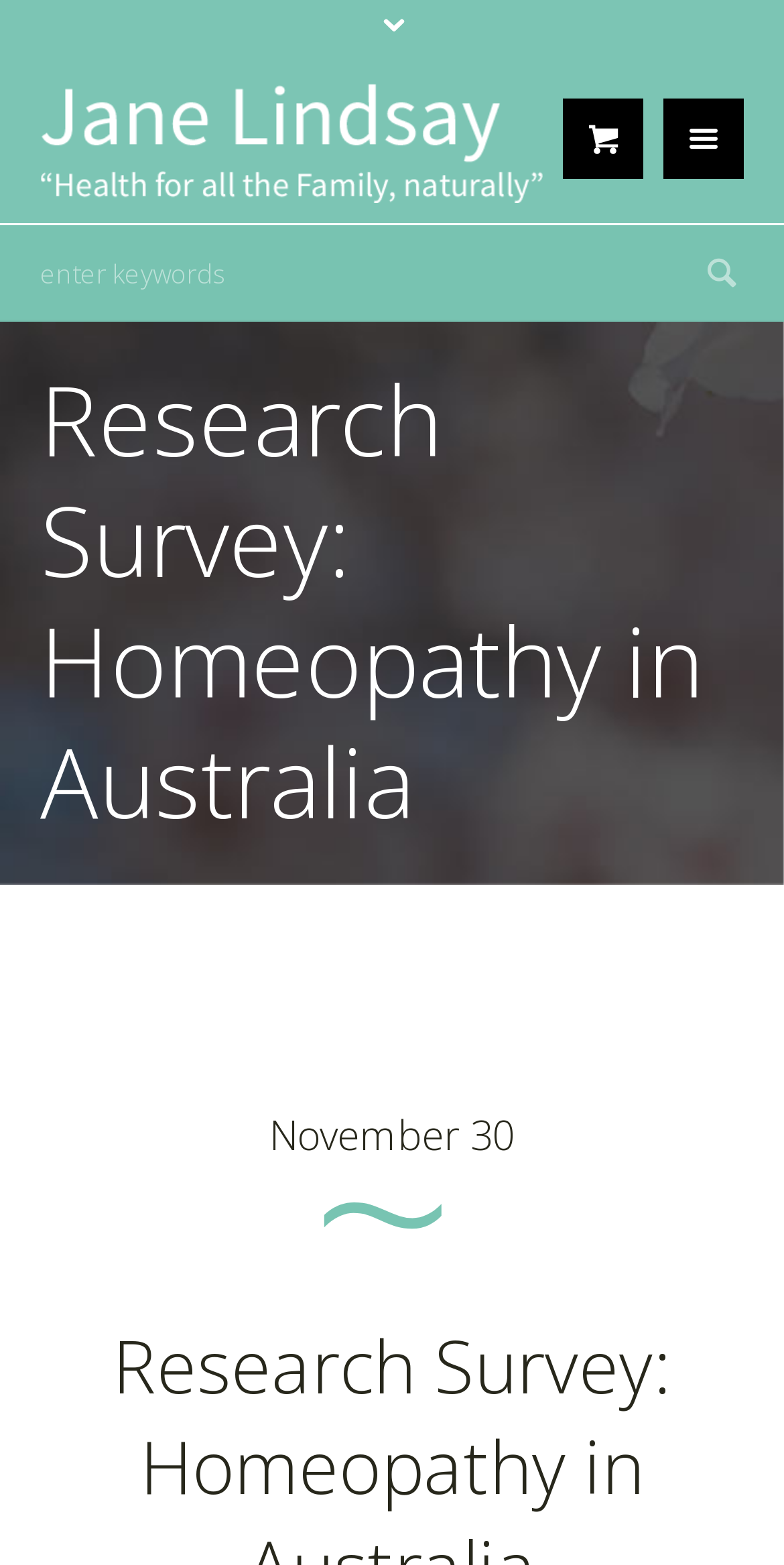Please provide a one-word or phrase answer to the question: 
What is the name of the researcher?

Jane Lindsay